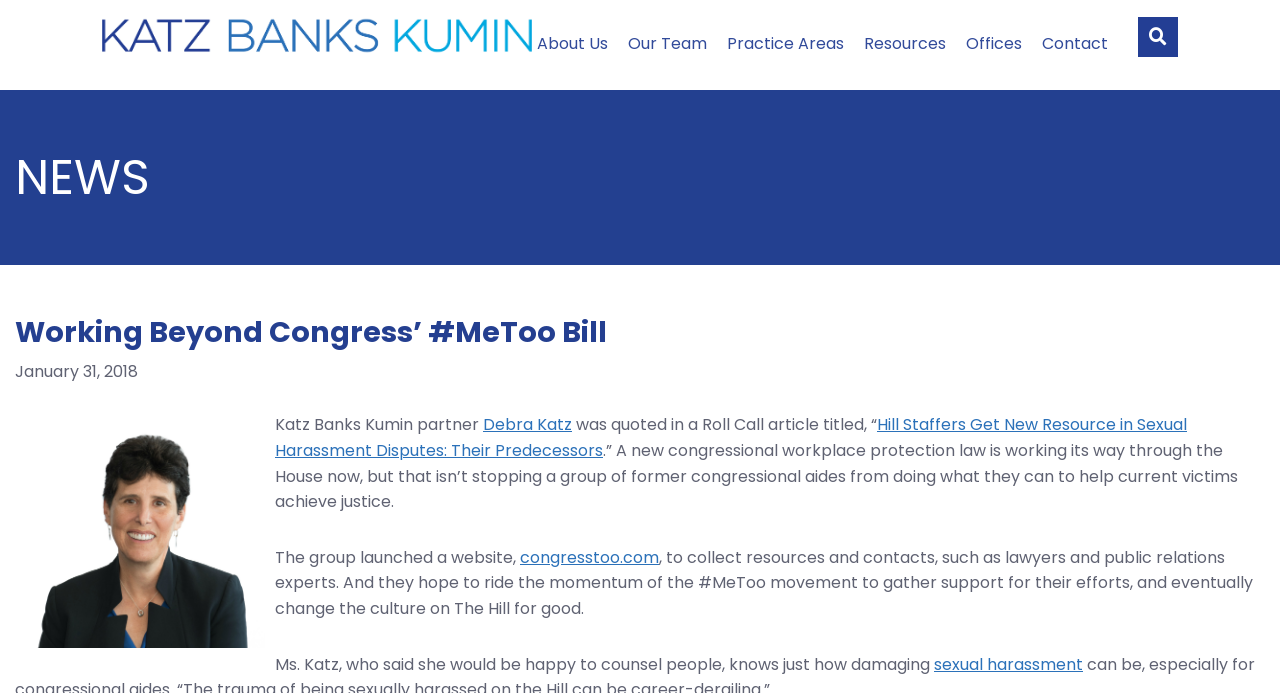Locate the bounding box of the UI element with the following description: "parent_node: About Us".

[0.08, 0.0, 0.416, 0.105]